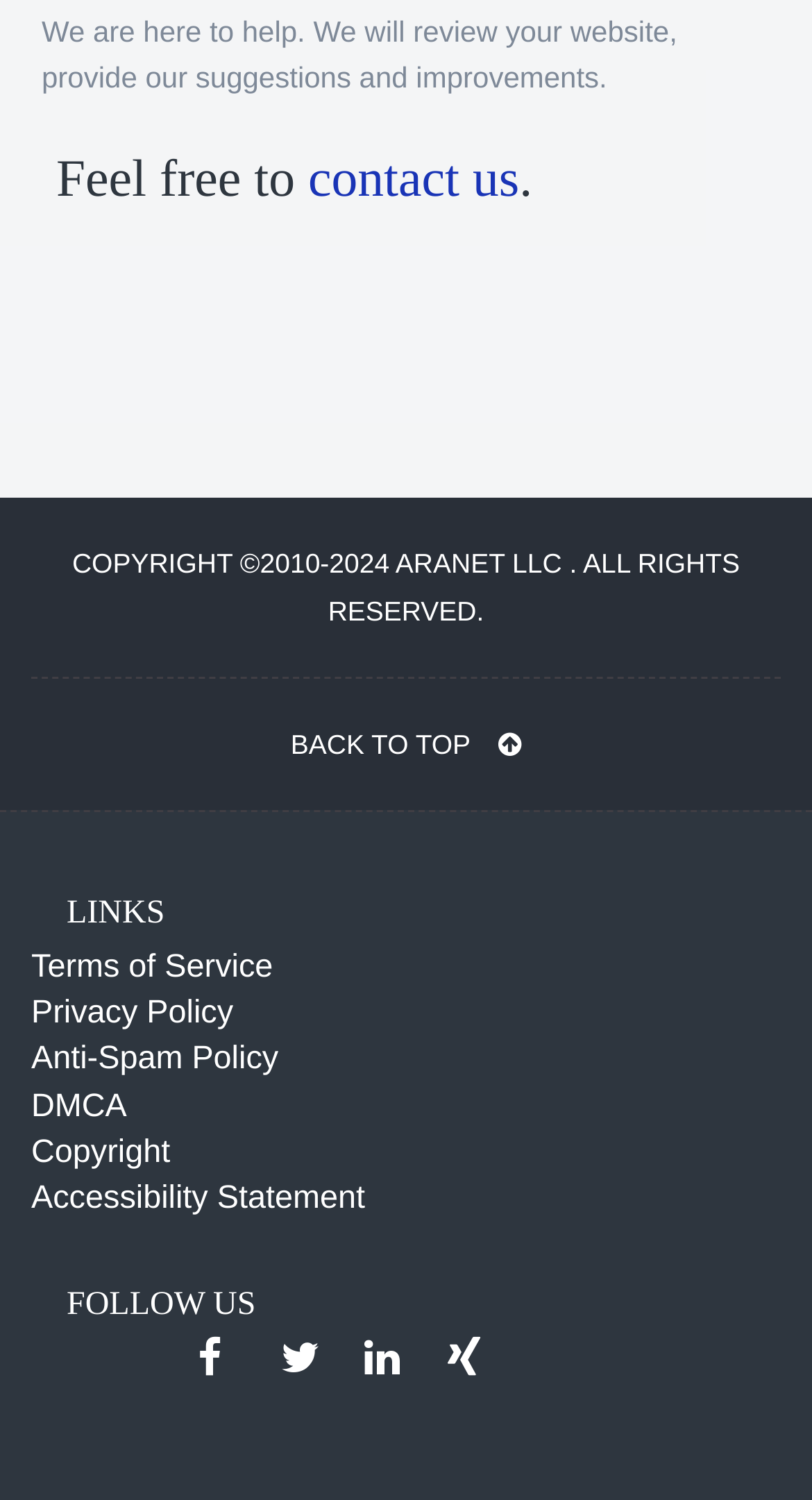Identify the bounding box coordinates of the element to click to follow this instruction: 'view terms of service'. Ensure the coordinates are four float values between 0 and 1, provided as [left, top, right, bottom].

[0.038, 0.633, 0.336, 0.657]